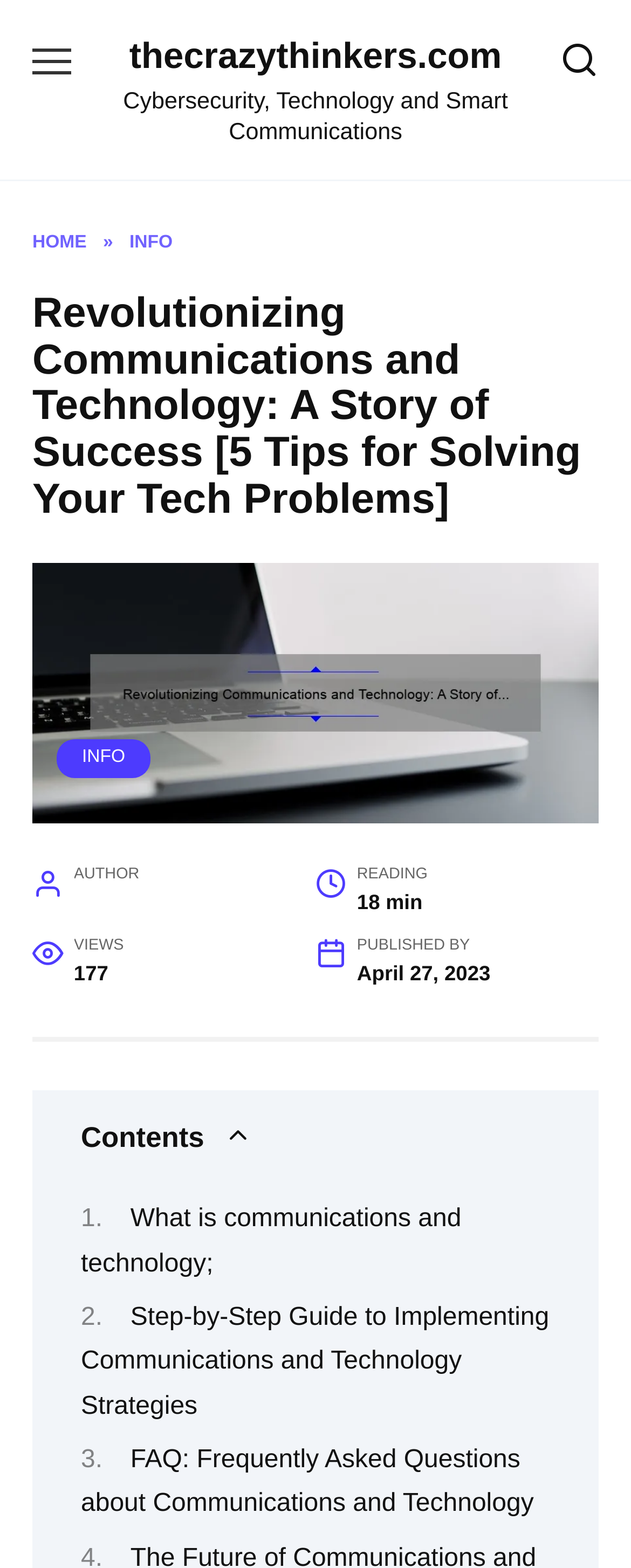How many views does the article have?
Based on the image, answer the question with as much detail as possible.

I determined the number of views of the article by looking at the static text '177' which is located near the 'VIEWS' label, indicating the number of views the article has received.